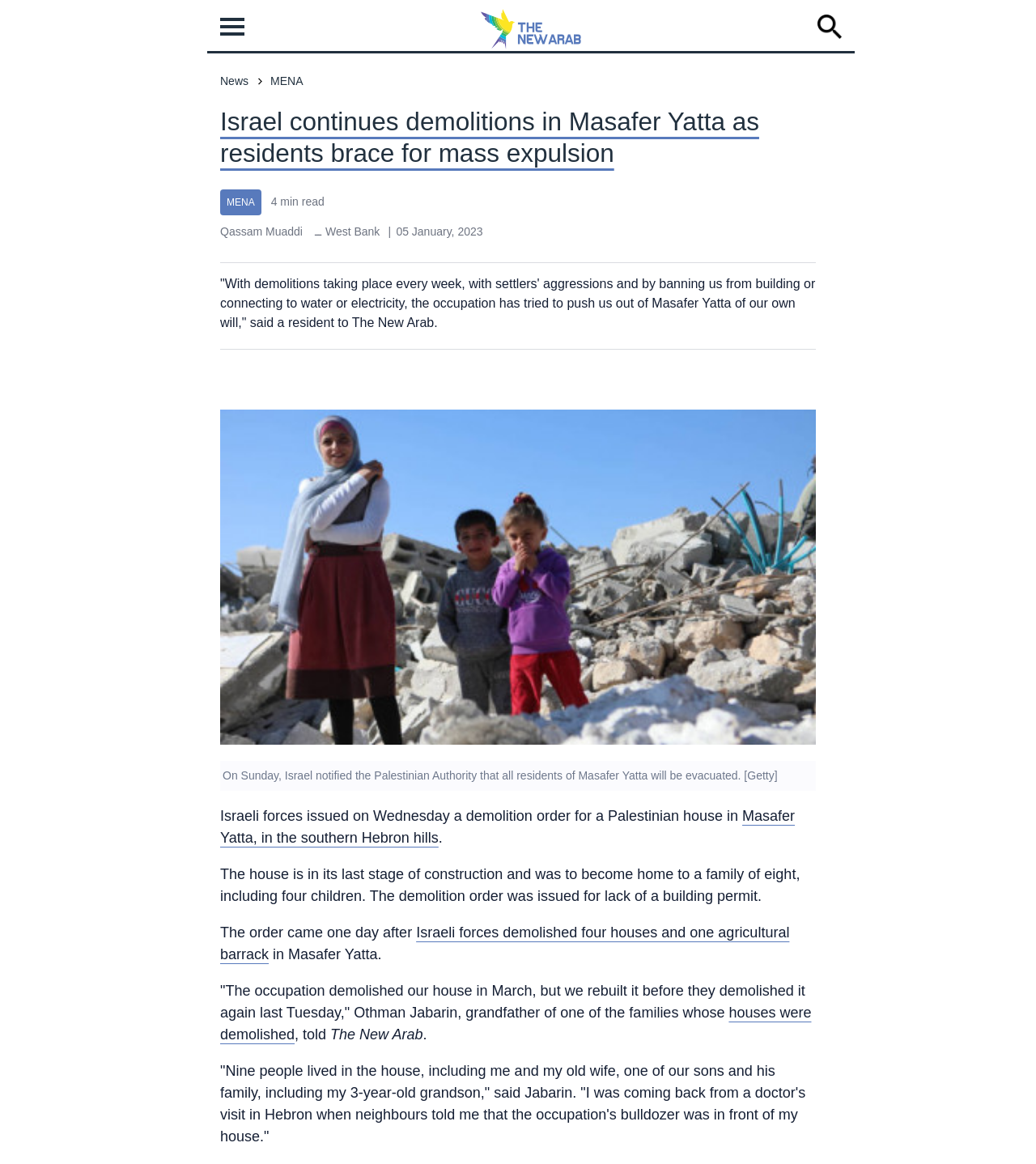Predict the bounding box coordinates of the UI element that matches this description: "houses were demolished". The coordinates should be in the format [left, top, right, bottom] with each value between 0 and 1.

[0.212, 0.863, 0.783, 0.895]